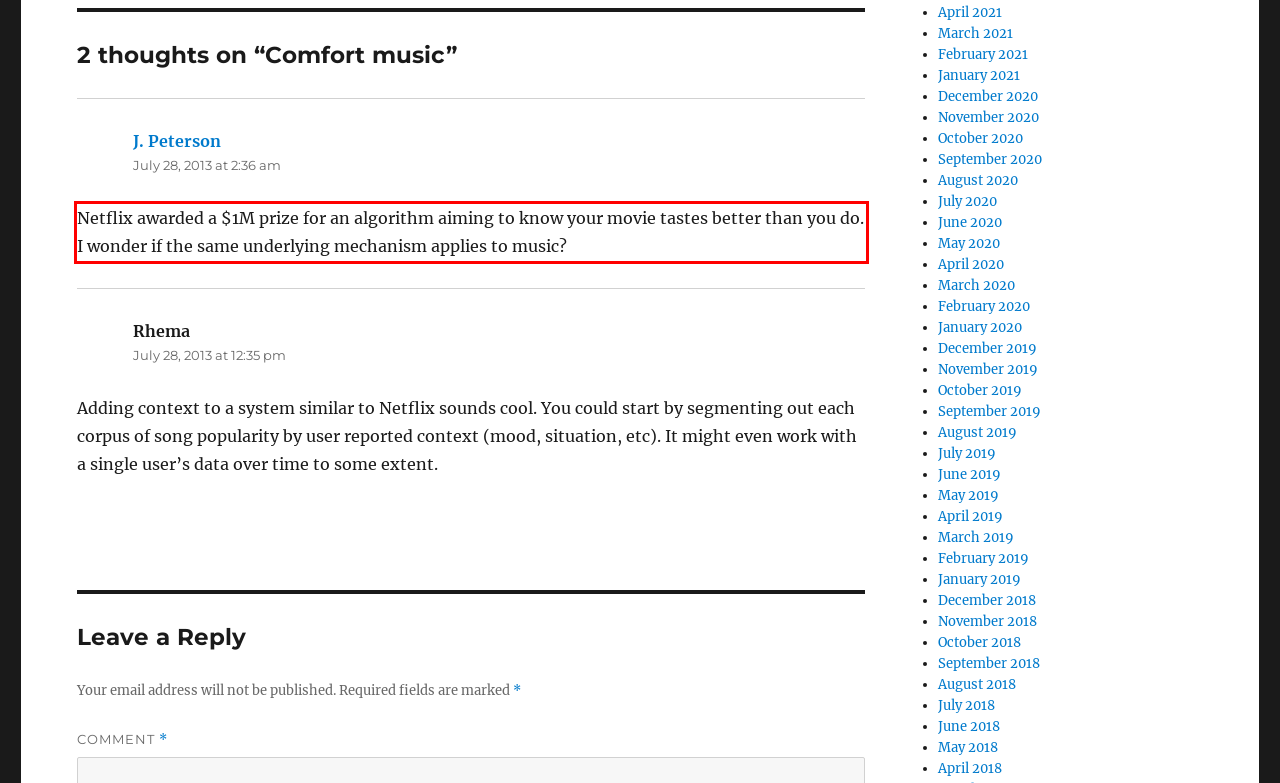You are given a webpage screenshot with a red bounding box around a UI element. Extract and generate the text inside this red bounding box.

Netflix awarded a $1M prize for an algorithm aiming to know your movie tastes better than you do. I wonder if the same underlying mechanism applies to music?